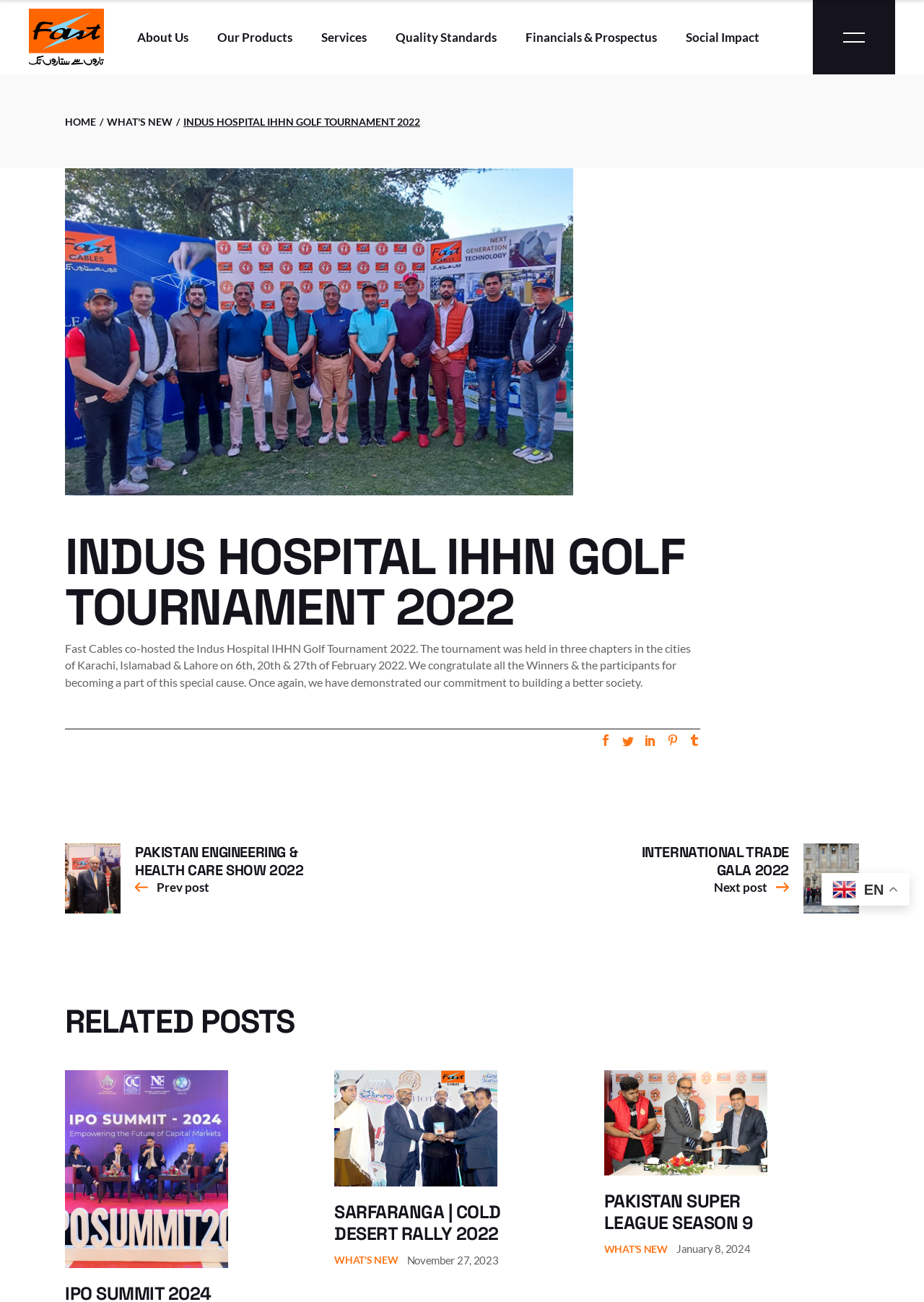Please identify the bounding box coordinates of the region to click in order to complete the task: "Click the Next post button". The coordinates must be four float numbers between 0 and 1, specified as [left, top, right, bottom].

[0.656, 0.648, 0.93, 0.702]